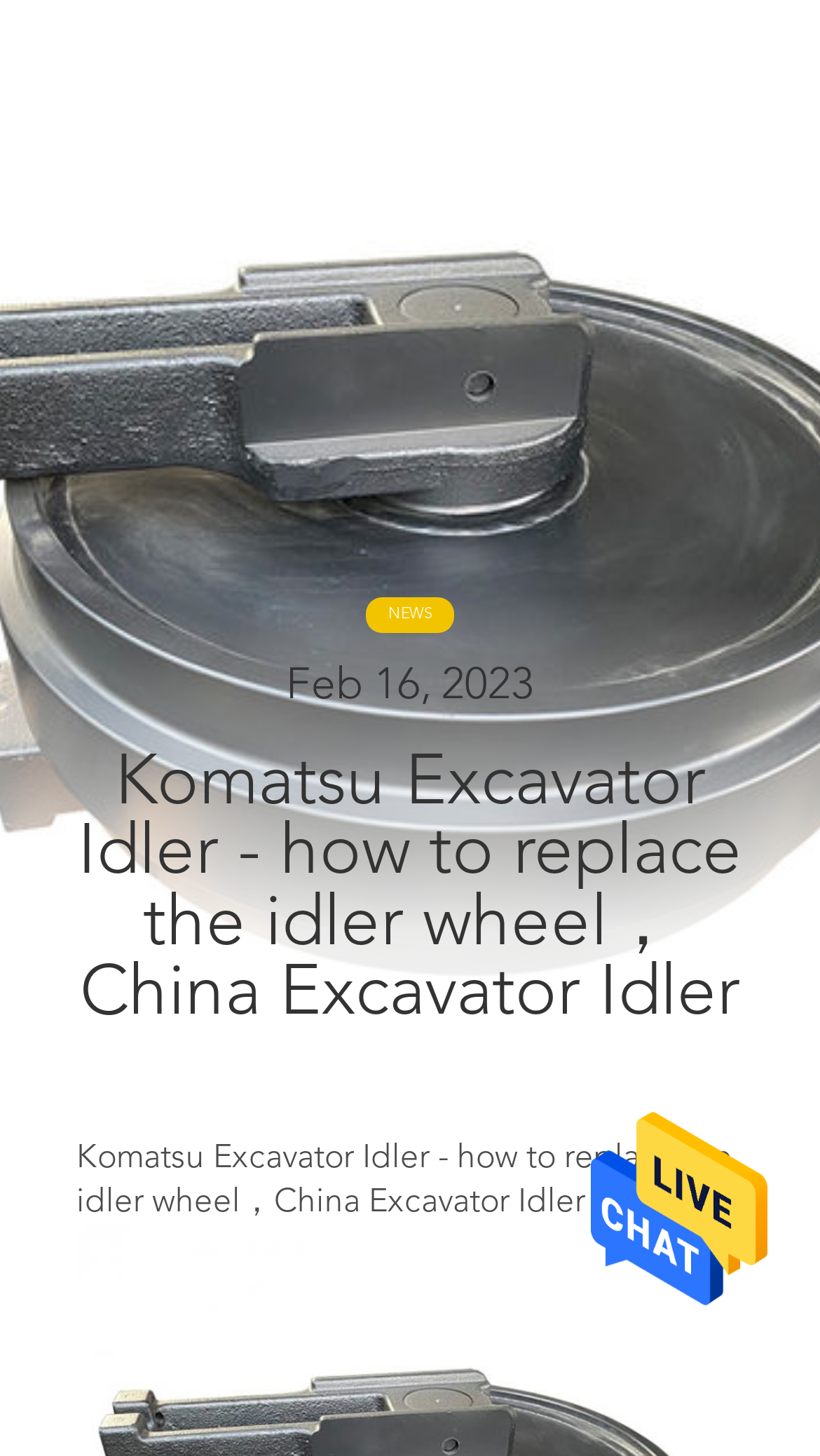Please identify the coordinates of the bounding box for the clickable region that will accomplish this instruction: "Search for a product".

[0.0, 0.0, 0.88, 0.113]